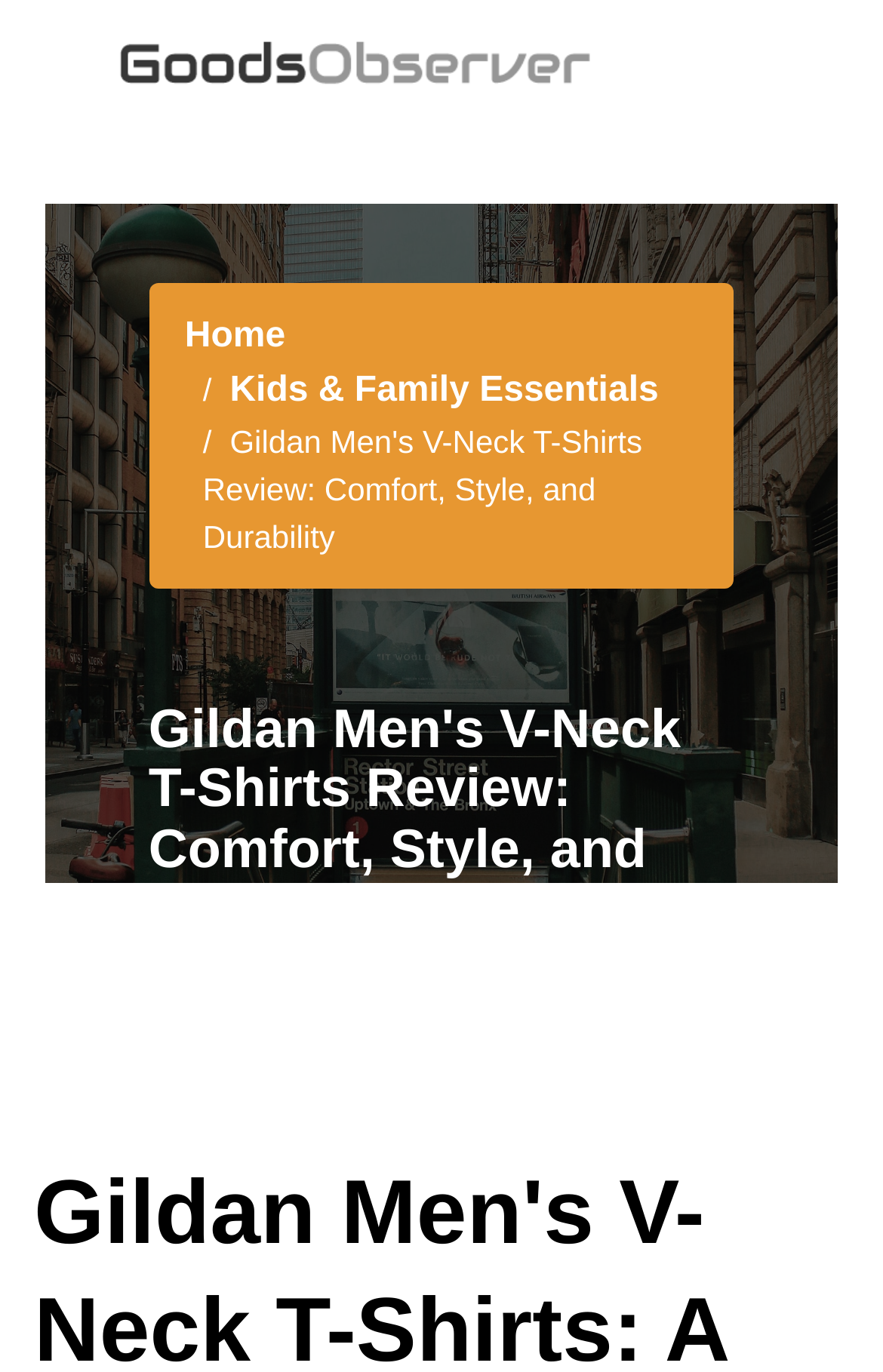Locate and extract the text of the main heading on the webpage.

Gildan Men's V-Neck T-Shirts: A Staple in Everyday Comfort and Style